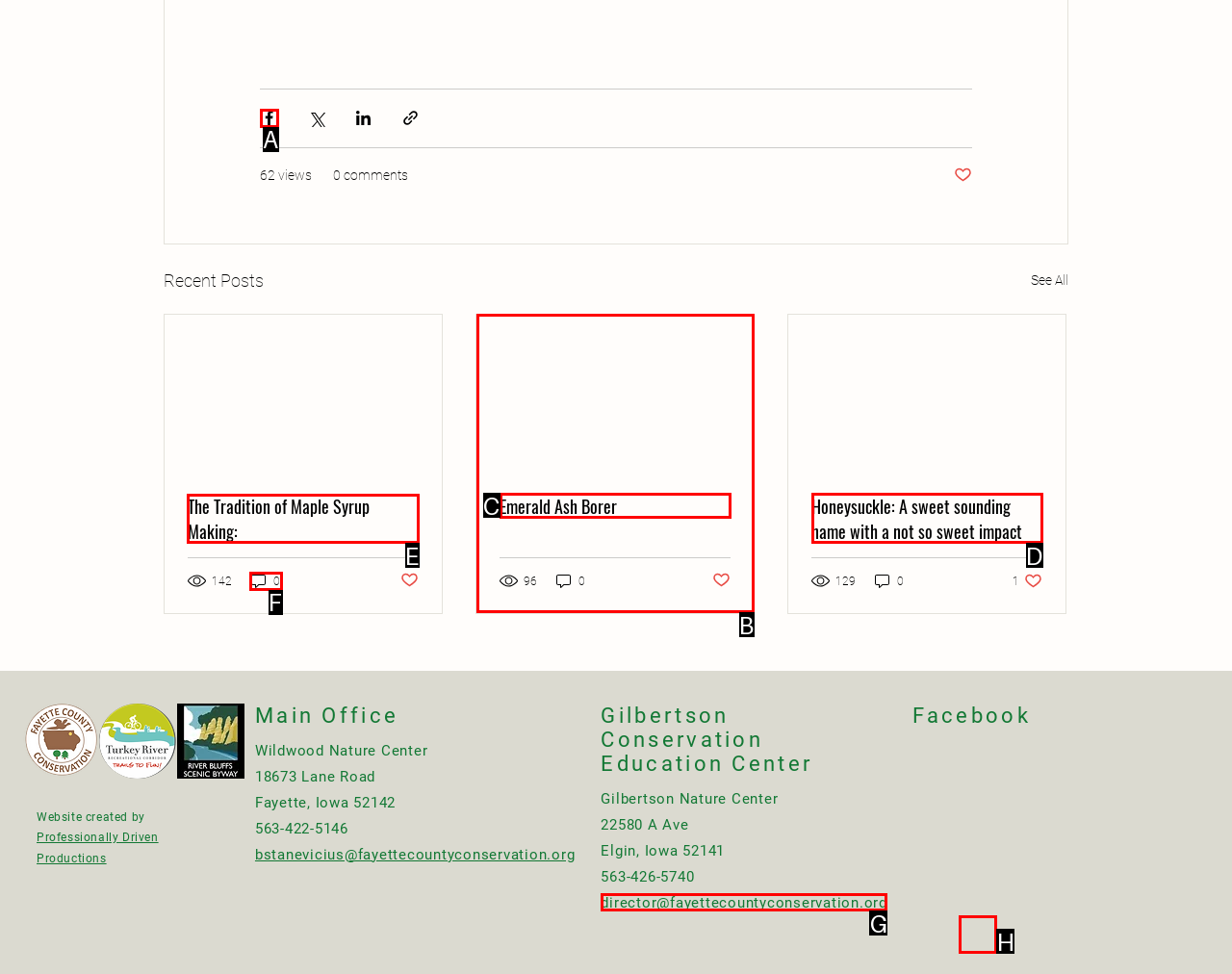Specify which UI element should be clicked to accomplish the task: Read the article about Maple Syrup Making. Answer with the letter of the correct choice.

E